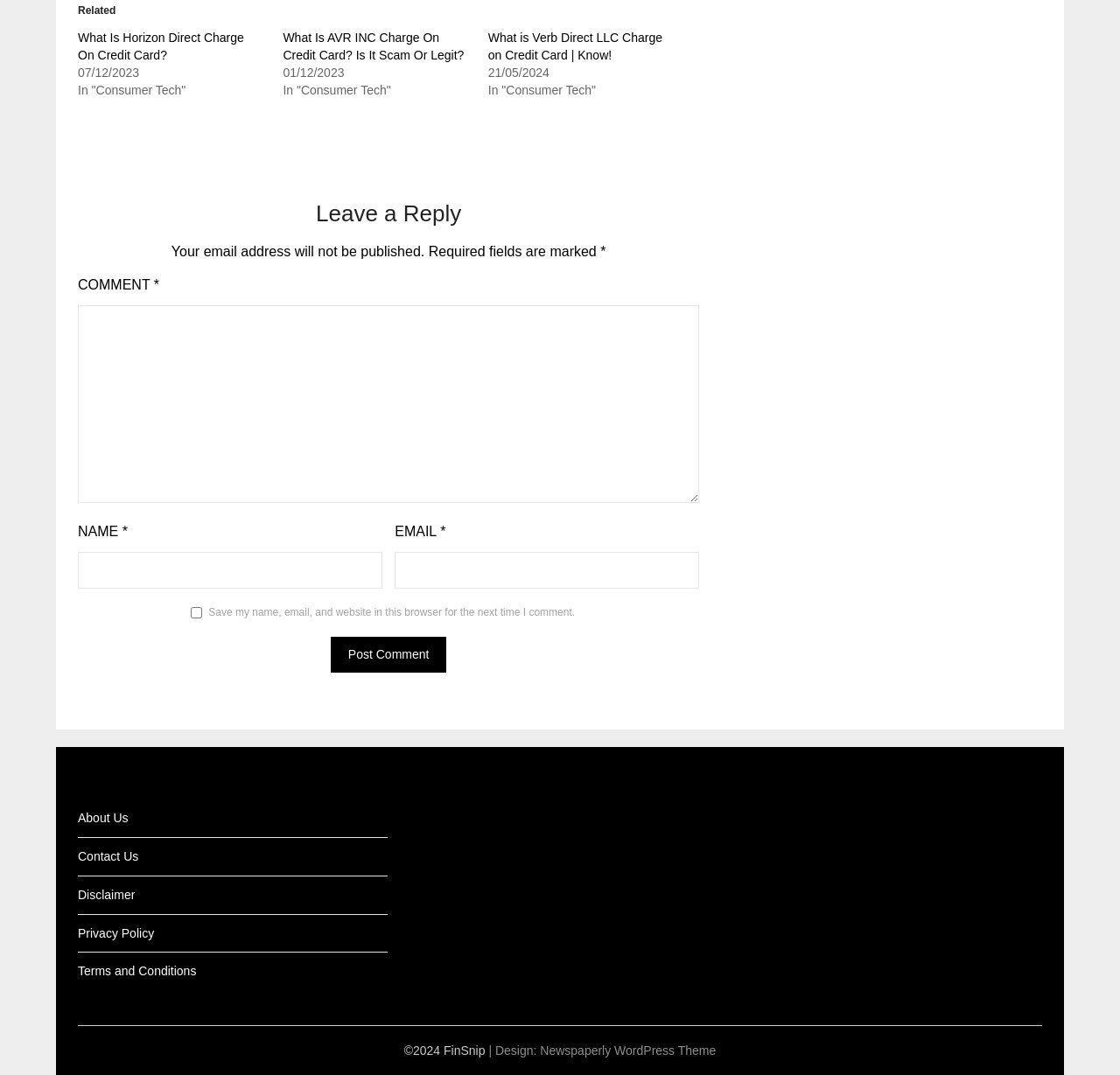Determine the bounding box coordinates for the area that should be clicked to carry out the following instruction: "Explore the epidemiological characteristics of an outbreak".

None